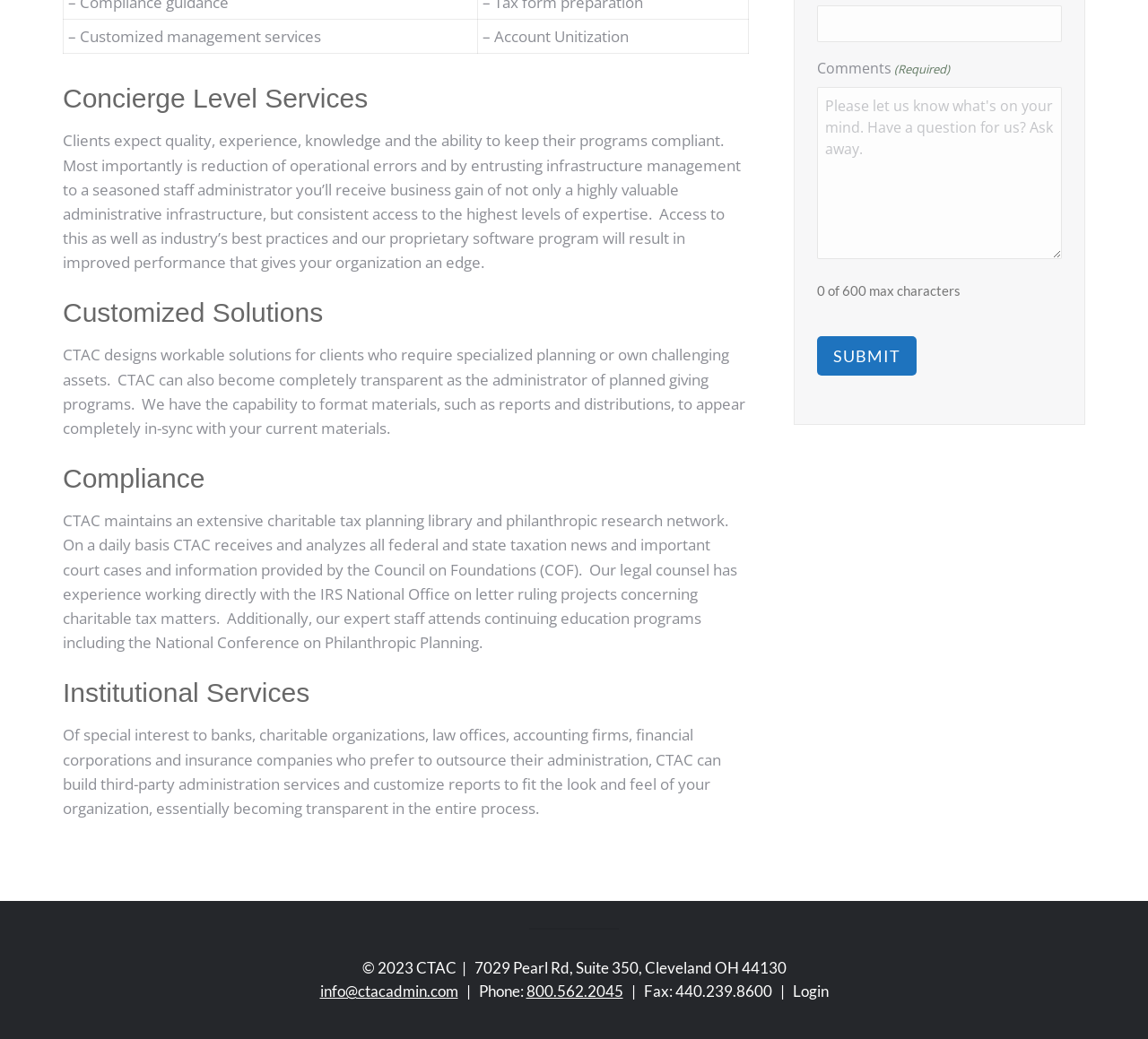Please find the bounding box coordinates in the format (top-left x, top-left y, bottom-right x, bottom-right y) for the given element description. Ensure the coordinates are floating point numbers between 0 and 1. Description: name="input_6"

[0.712, 0.005, 0.925, 0.04]